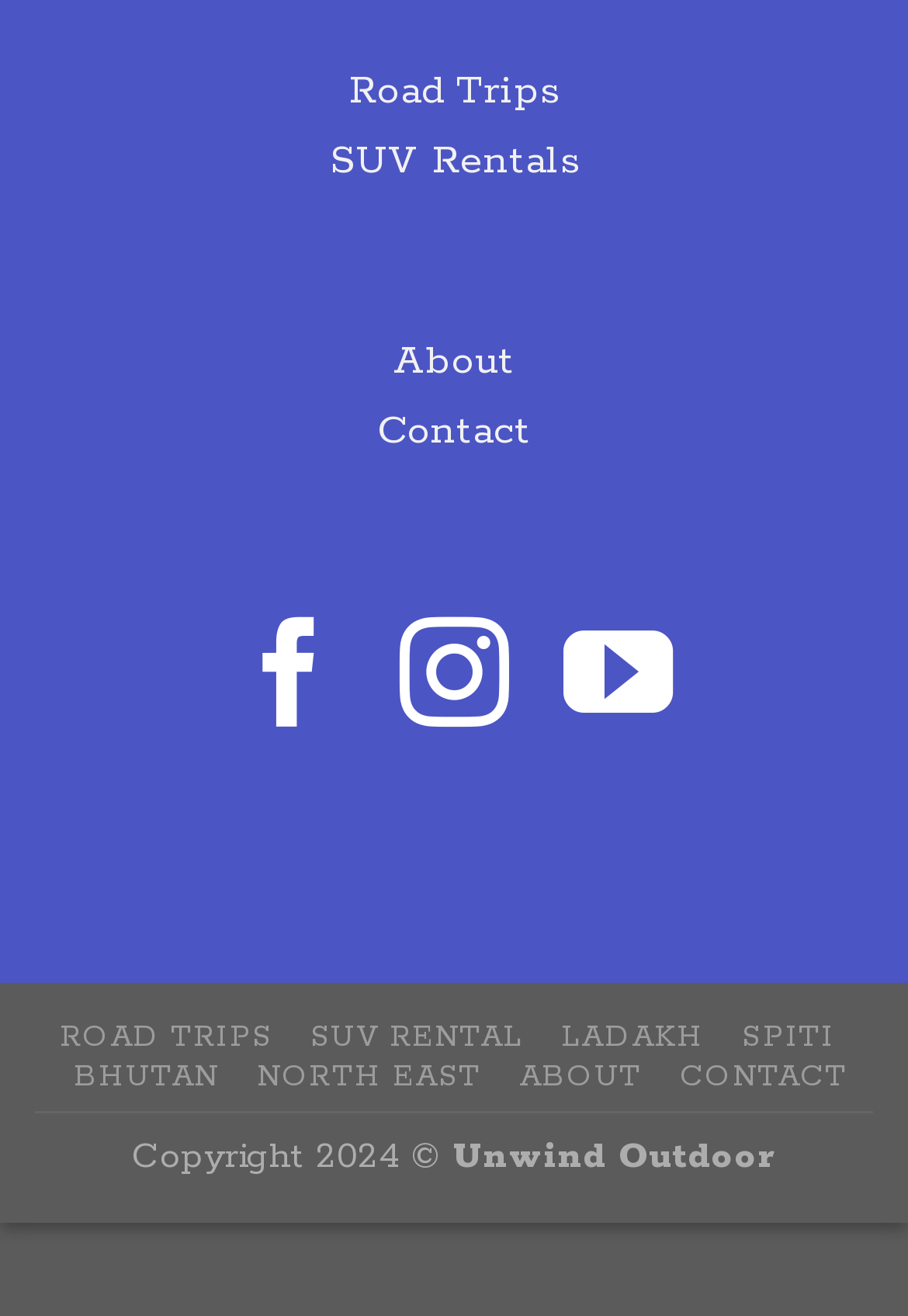Respond to the following query with just one word or a short phrase: 
How many main navigation menu items are there?

4